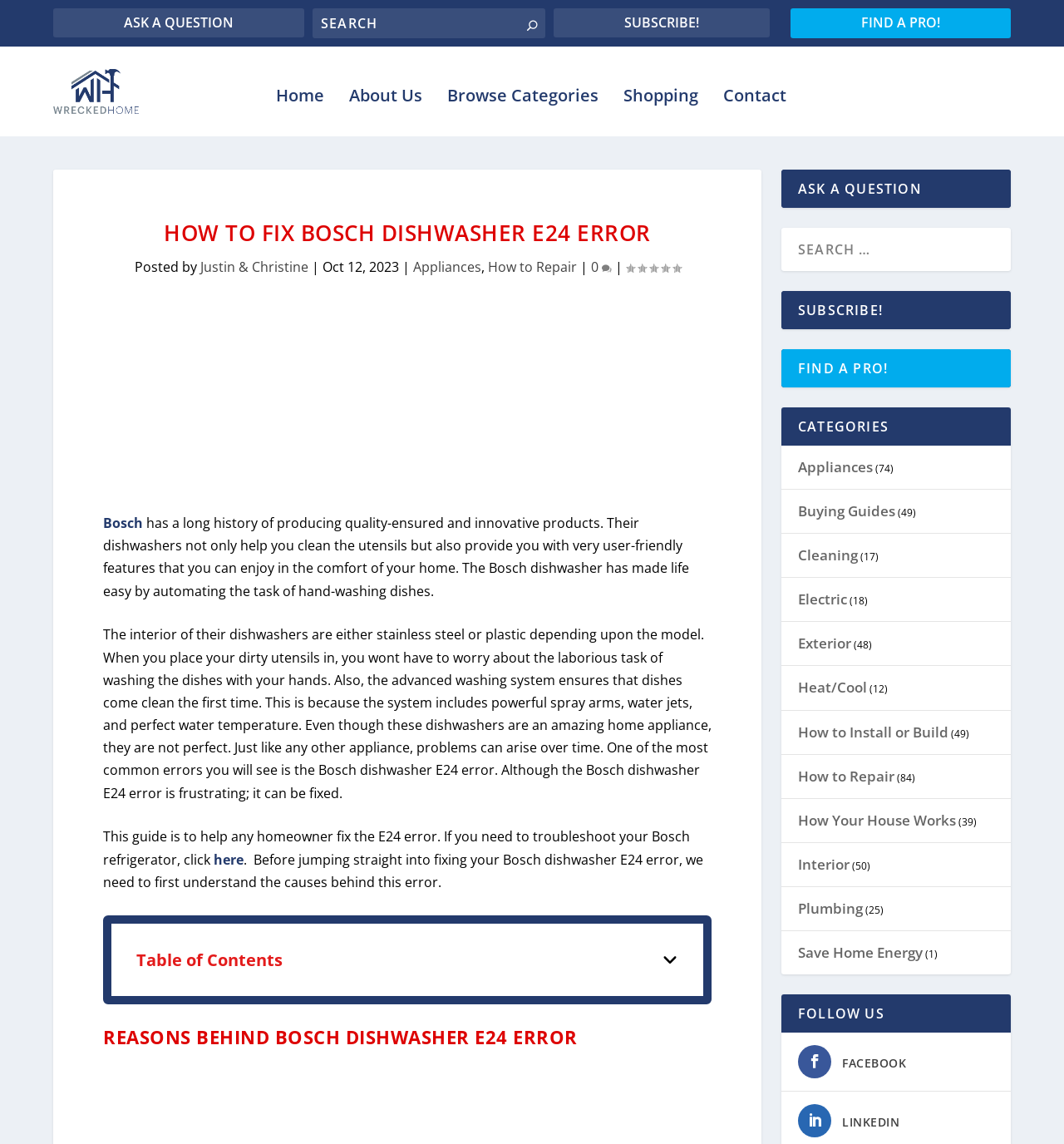Respond to the question below with a single word or phrase: What is the title of the webpage?

Say Goodbye to Bosch Dishwasher E24 Error